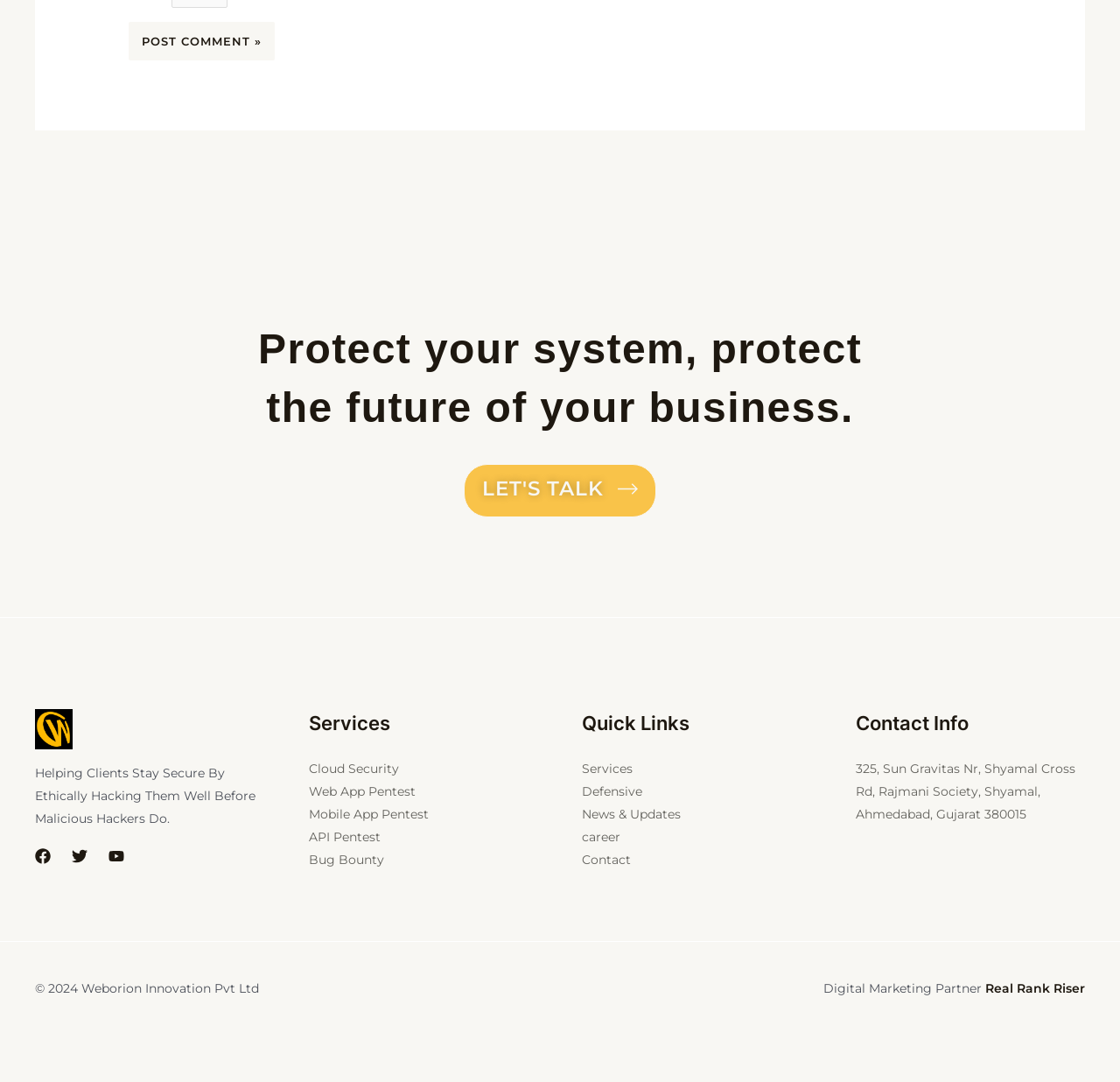Please determine the bounding box coordinates of the element's region to click for the following instruction: "Click the 'LET'S TALK' link".

[0.414, 0.428, 0.586, 0.478]